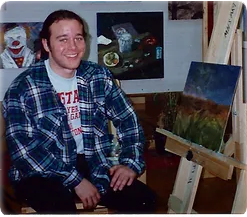Generate a detailed caption that encompasses all aspects of the image.

The image features a young man sitting in a relaxed pose, showcasing his passion for art during a student exhibition. He is smiling warmly, dressed in a casual plaid shirt layered over a t-shirt, embodying a youthful and creative spirit. Beside him stands an easel holding a partially completed painting, inviting viewers into his artistic process. In the background, several artworks can be seen, highlighting a diverse range of styles and subjects, including a whimsical clown painting. This moment captures not only the artistry of the young man but also the supportive and encouraging environment fostered in educational settings, reflecting his journey as an art educator and artist. The photo is dated circa 1995, marking a significant period in his development as a creator.